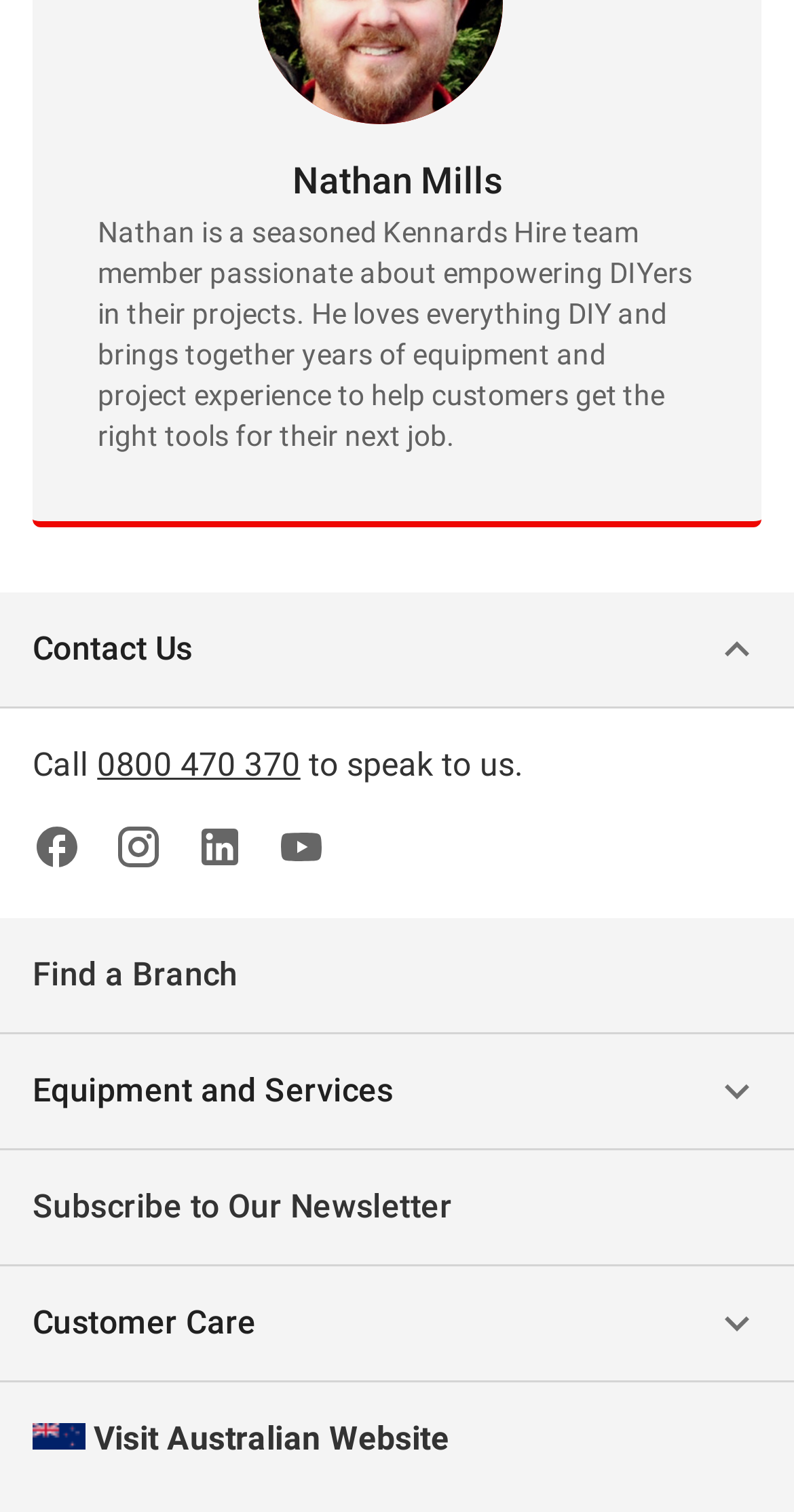Specify the bounding box coordinates of the element's region that should be clicked to achieve the following instruction: "Subscribe to the newsletter". The bounding box coordinates consist of four float numbers between 0 and 1, in the format [left, top, right, bottom].

[0.0, 0.761, 0.979, 0.837]